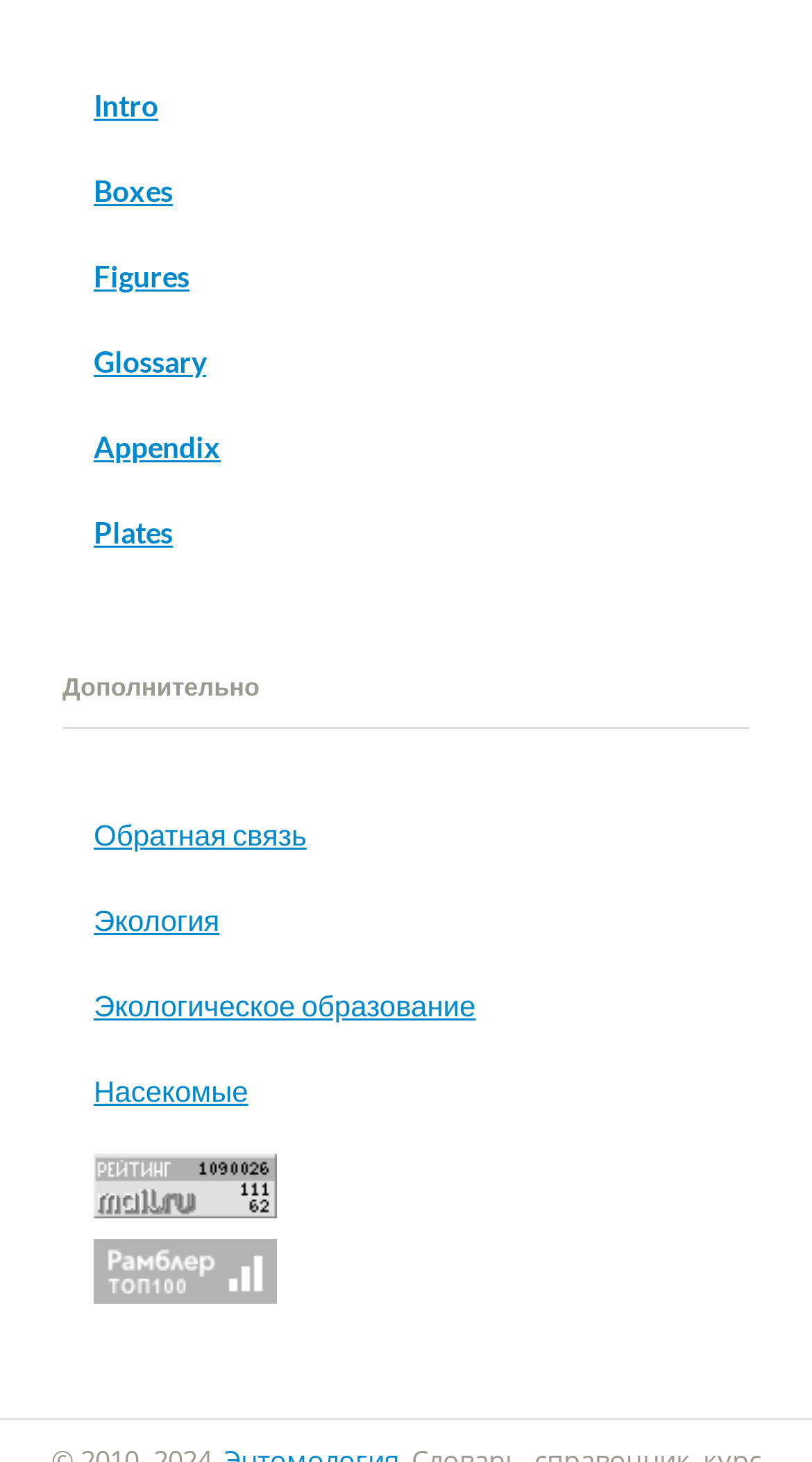Kindly determine the bounding box coordinates of the area that needs to be clicked to fulfill this instruction: "Click on Обратная связь link".

[0.115, 0.548, 0.885, 0.592]